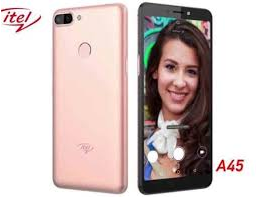Respond with a single word or phrase to the following question:
What is the purpose of the circular fingerprint sensor?

Enhanced security